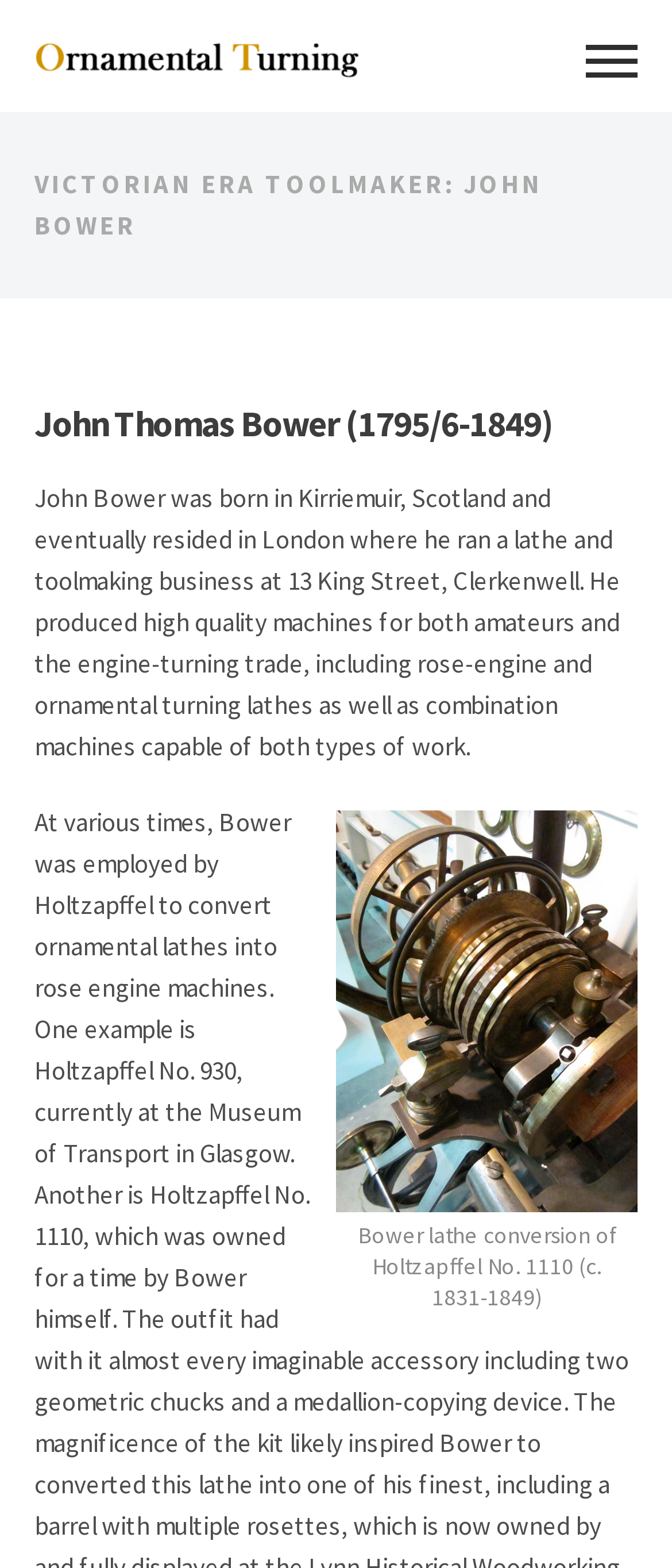In what year did John Bower die?
Look at the screenshot and give a one-word or phrase answer.

1849